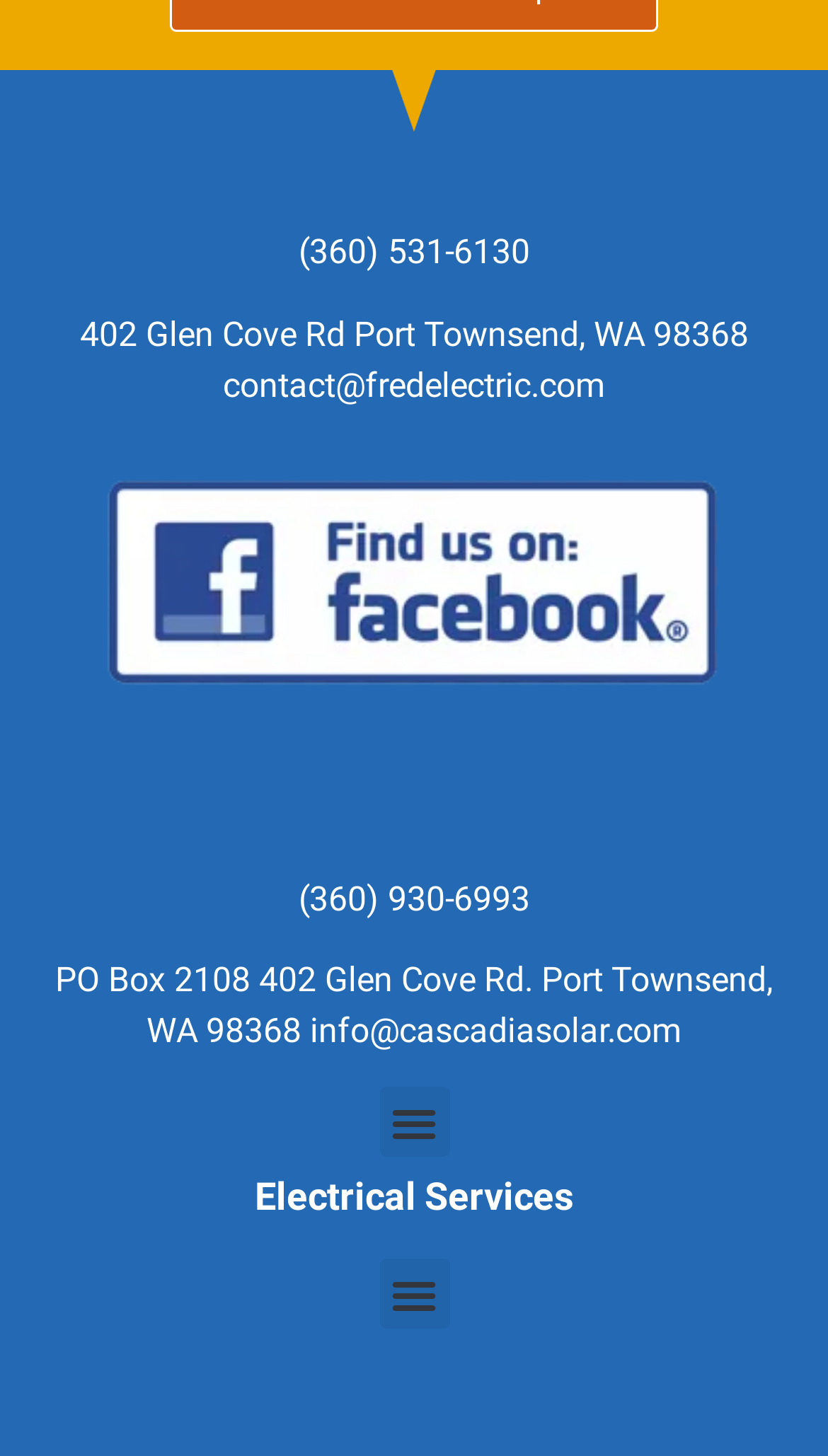Based on the provided description, "(360) 930-6993", find the bounding box of the corresponding UI element in the screenshot.

[0.36, 0.603, 0.64, 0.631]